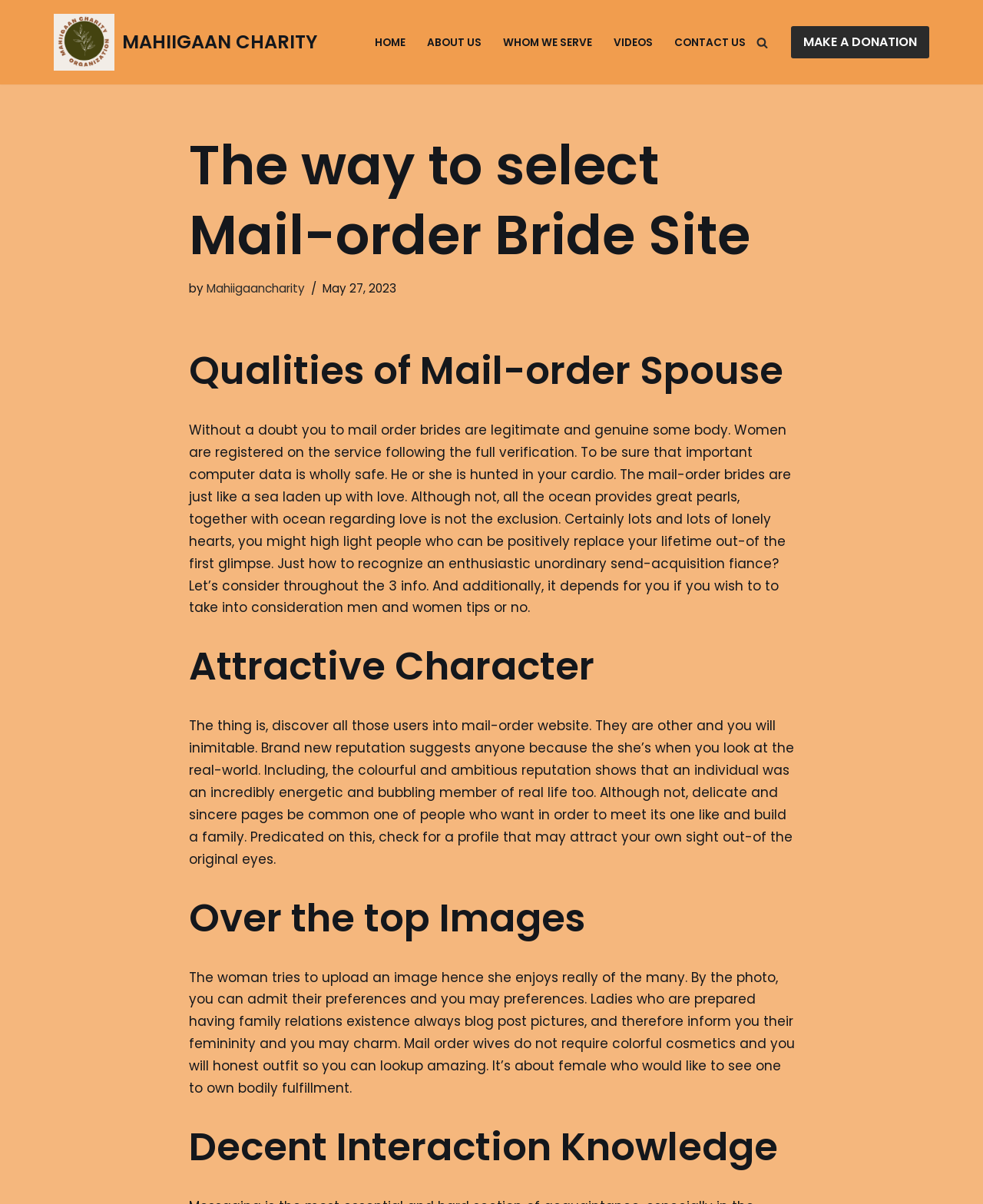Pinpoint the bounding box coordinates of the clickable area necessary to execute the following instruction: "Search in the search box at the bottom". The coordinates should be given as four float numbers between 0 and 1, namely [left, top, right, bottom].

None